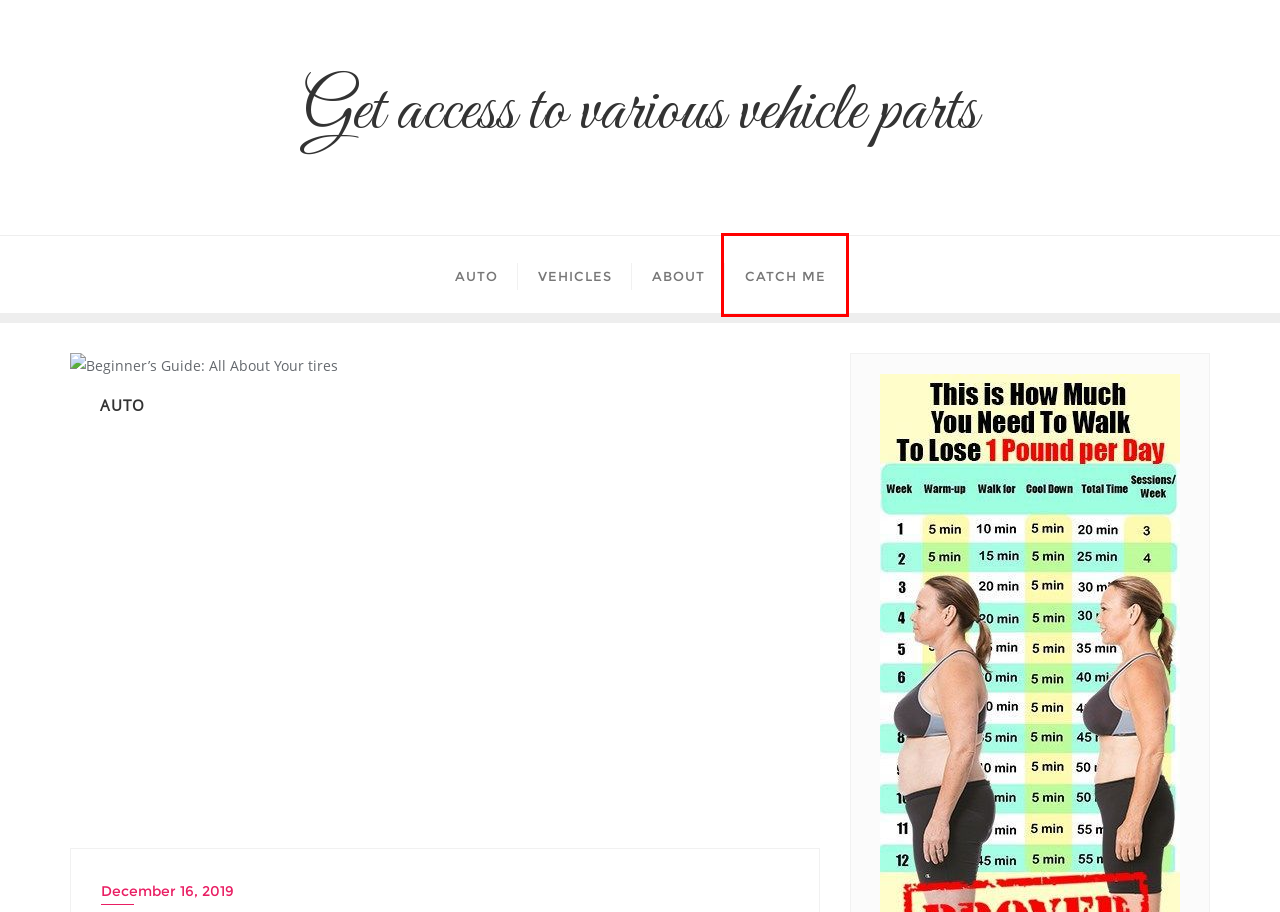Given a webpage screenshot with a red bounding box around a UI element, choose the webpage description that best matches the new webpage after clicking the element within the bounding box. Here are the candidates:
A. Auto – Get access to various vehicle parts
B. Get access to various vehicle parts
C. Vehicles – Get access to various vehicle parts
D. Blog Tool, Publishing Platform, and CMS – WordPress.org
E. Auto Insurance – Get access to various vehicle parts
F. Catch me – Get access to various vehicle parts
G. Used Cars – Get access to various vehicle parts
H. A-Z of Cash for Clunkers Program – Get access to various vehicle parts

F